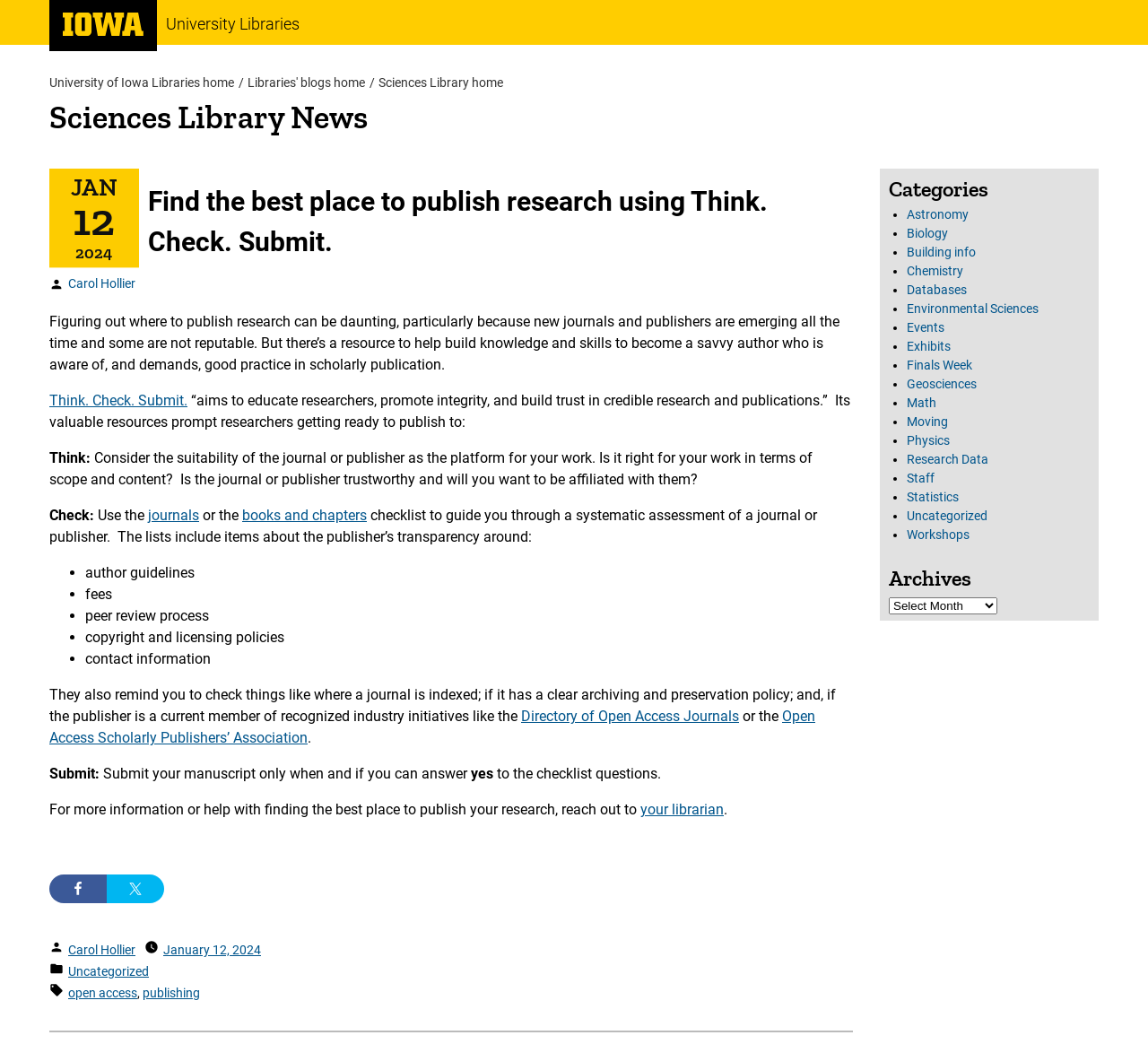Predict the bounding box coordinates of the area that should be clicked to accomplish the following instruction: "Contact your librarian". The bounding box coordinates should consist of four float numbers between 0 and 1, i.e., [left, top, right, bottom].

[0.558, 0.767, 0.63, 0.784]